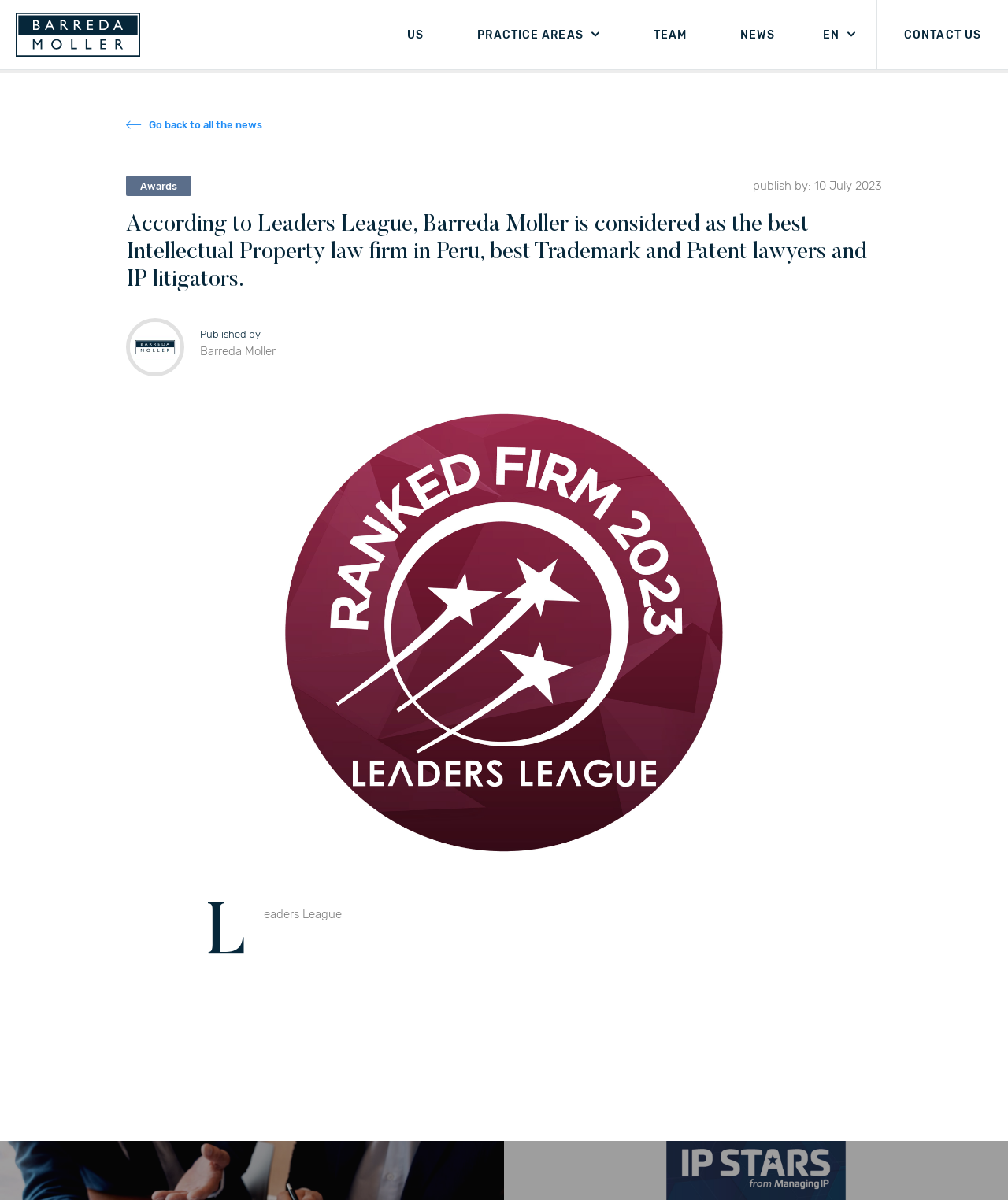Please answer the following question as detailed as possible based on the image: 
What is the source of the award?

The source of the award can be determined by looking at the StaticText 'Leaders League' on the webpage, which suggests that the award was given by Leaders League.